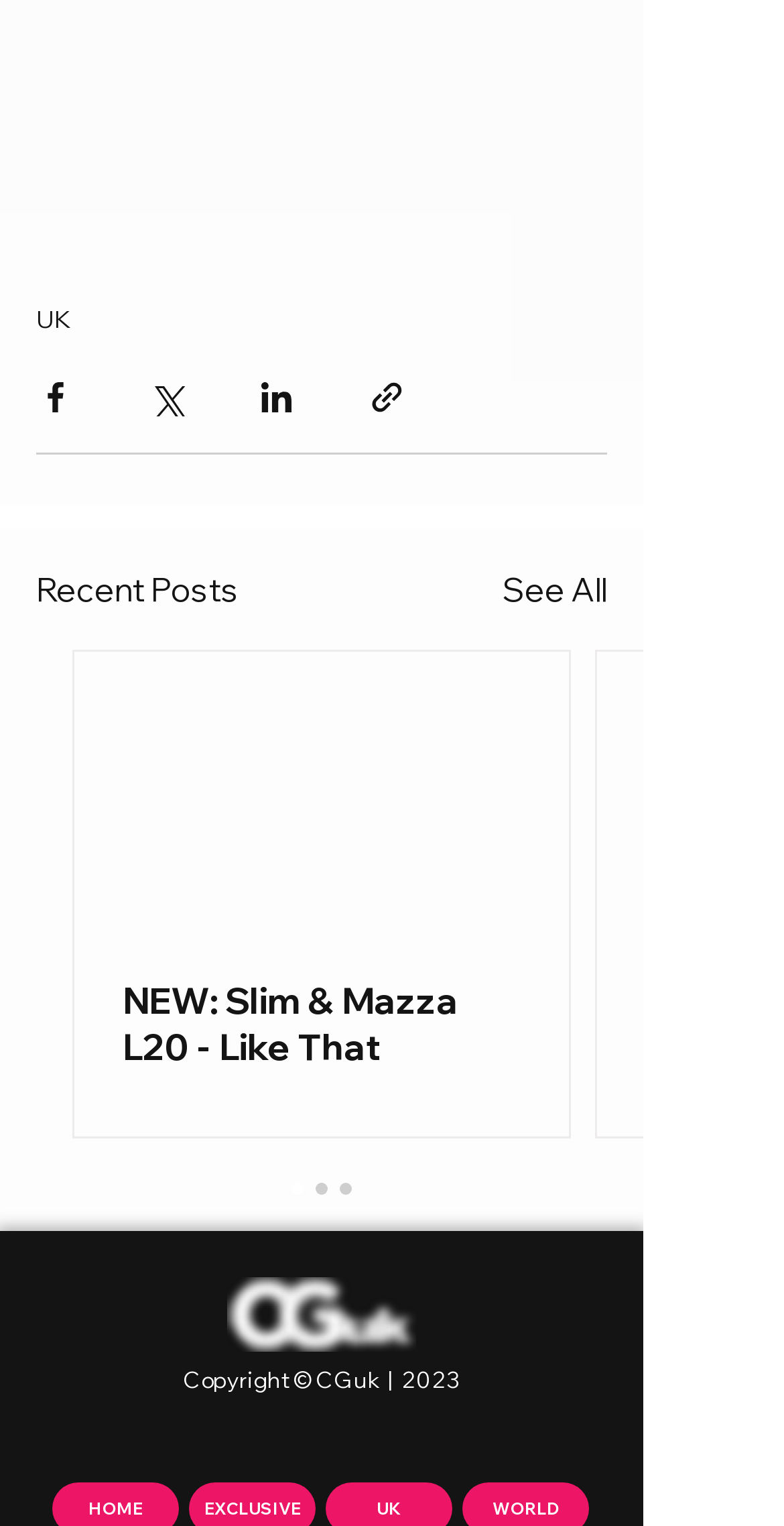Identify the bounding box coordinates for the region of the element that should be clicked to carry out the instruction: "View recent posts". The bounding box coordinates should be four float numbers between 0 and 1, i.e., [left, top, right, bottom].

[0.046, 0.37, 0.305, 0.402]